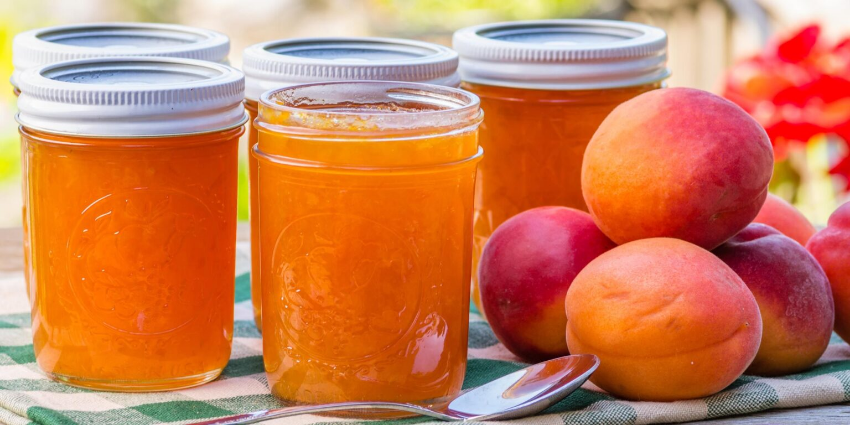Summarize the image with a detailed description that highlights all prominent details.

In this vibrant image, we see a delightful display of homemade jam jars, exuding a warm, golden hue, indicative of ripe fruits carefully preserved. Four glass jars, each sealed with a silver lid, sit prominently on a checkered cloth, showcasing the alluring texture of the fruit filling. The jars are filled with what appears to be peach or apricot jam, complementing the fresh, plump peaches artfully arranged beside them. The ripe peaches display a beautiful gradient of orange to yellow, suggesting their succulent sweetness.

This scene encapsulates the essence of home canning, highlighting the preparation of fruit as a rewarding summer activity. The process involves washing the fruit and cutting it into manageable pieces, as indicated in the instructional context. Canning preserves the lively flavors and colors, offering a taste of summer even in the colder months. This image perfectly captures the transition from fresh fruit selection to the satisfaction of having prepared fruit ready for enjoyment or gifting, symbolizing both creativity and tradition in the art of preserving.